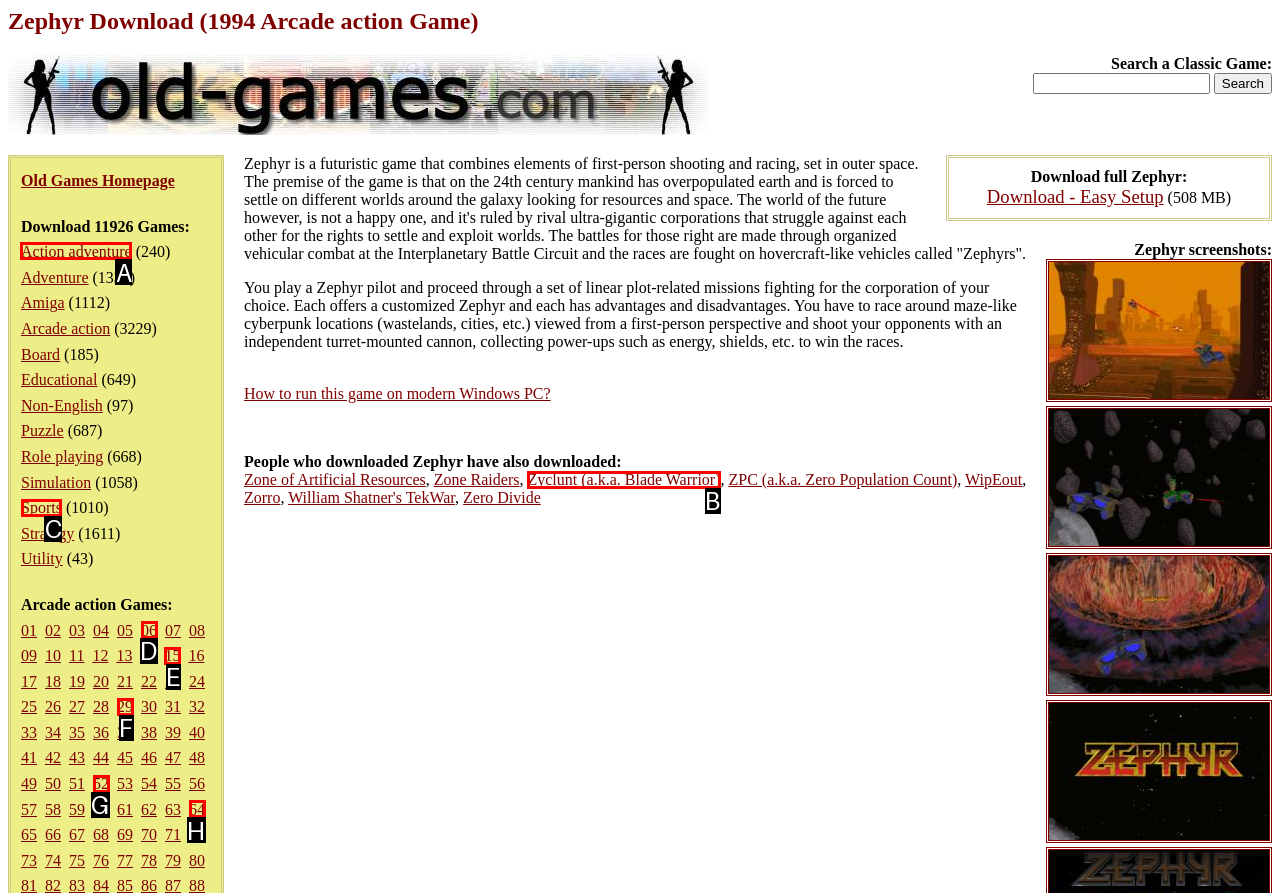Identify the correct HTML element to click to accomplish this task: Browse Action adventure games
Respond with the letter corresponding to the correct choice.

A